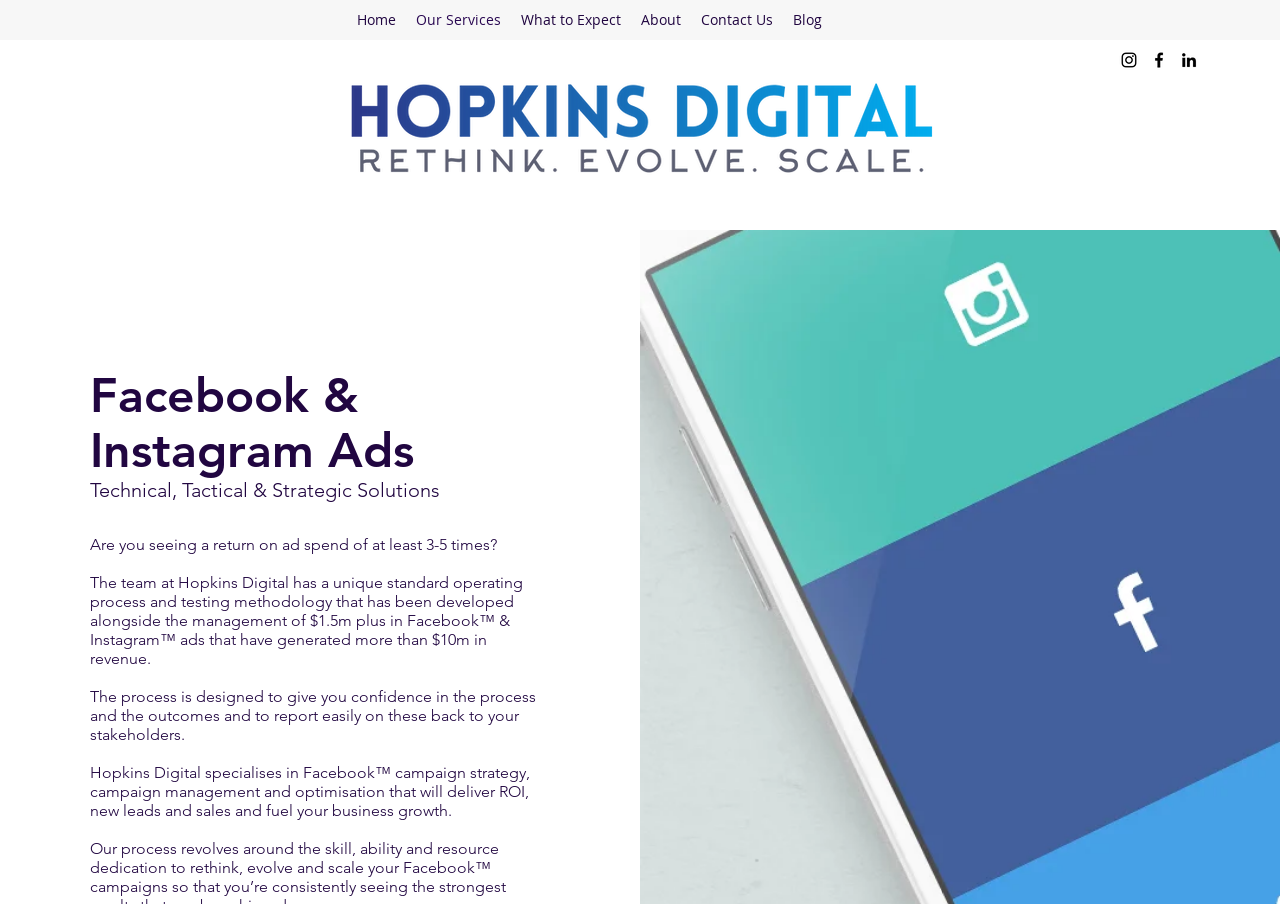What services does Hopkins Digital offer?
From the screenshot, supply a one-word or short-phrase answer.

Facebook & Instagram Ads